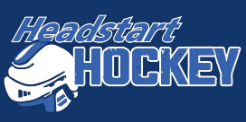What is the program's focus for young players?
Could you answer the question with a detailed and thorough explanation?

The use of vibrant colors and dynamic fonts in the logo illustrates the program's focus on providing a foundational experience for young players, with an emphasis on fun and skill development in the sport of hockey.